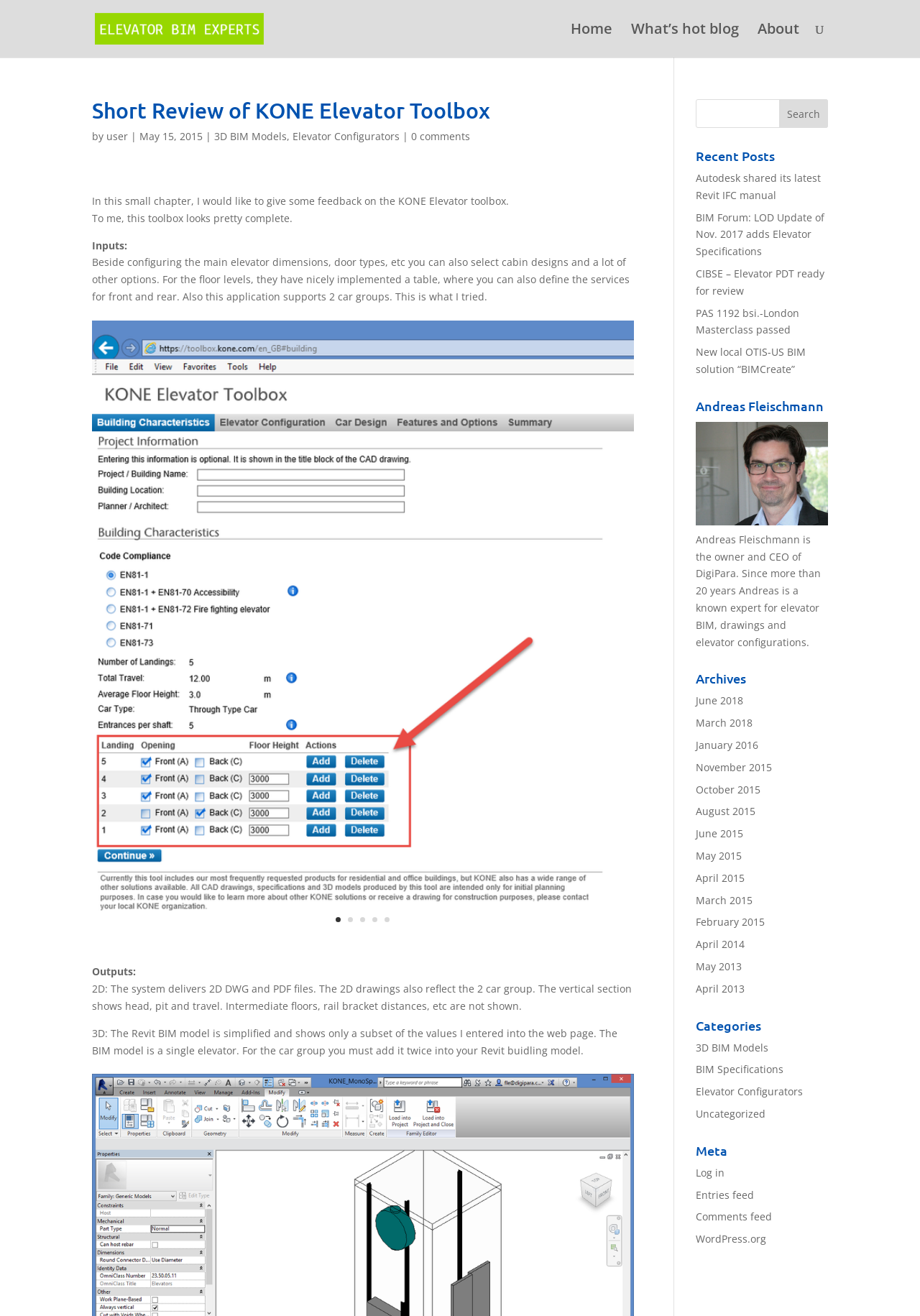Kindly respond to the following question with a single word or a brief phrase: 
What is the name of the company mentioned in the article?

KONE